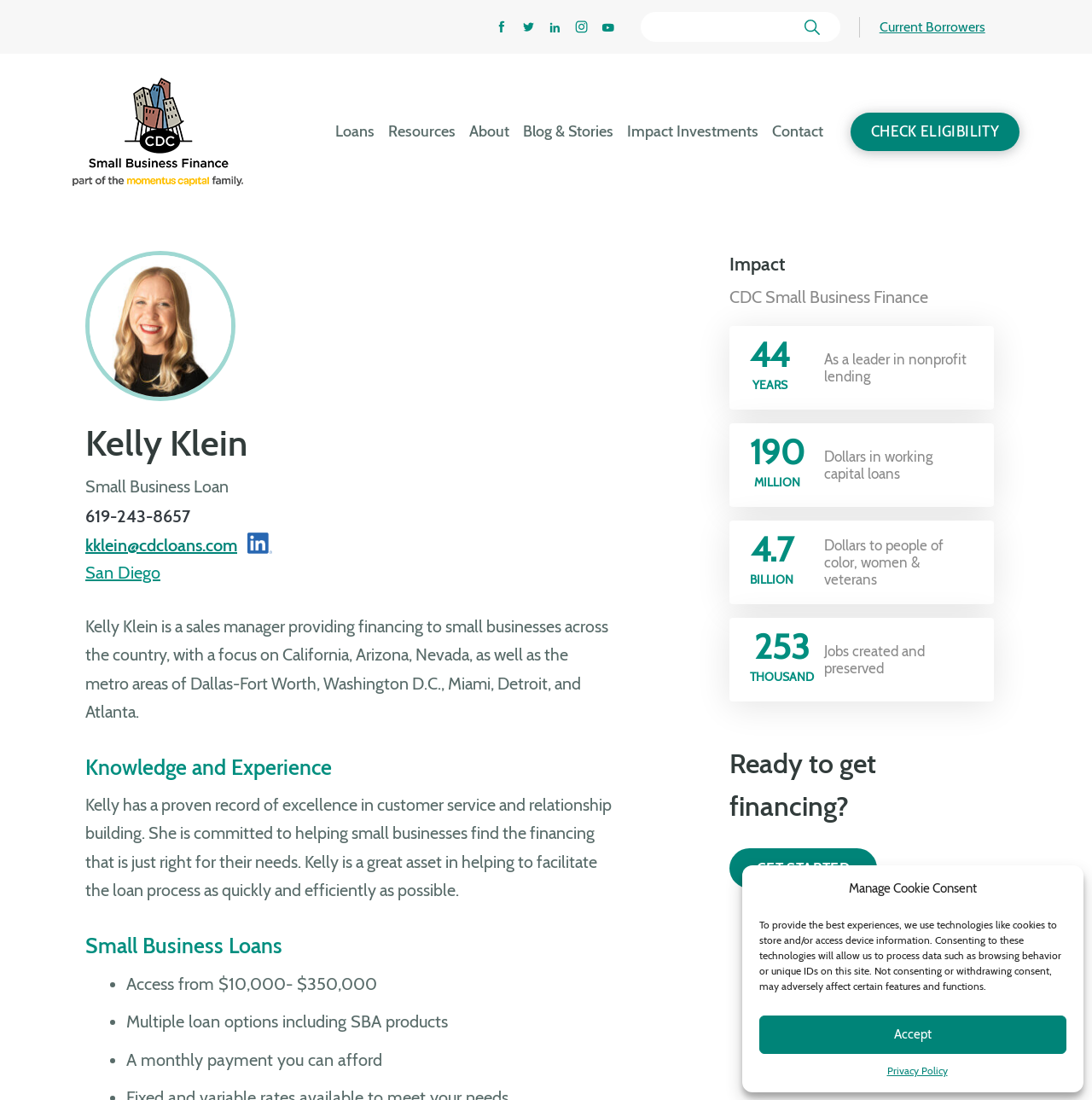Based on the image, please elaborate on the answer to the following question:
What is the maximum loan amount available?

The webpage mentions 'Access from $10,000- $350,000' in the 'Small Business Loans' section, which indicates the range of loan amounts available, with $350,000 being the maximum.